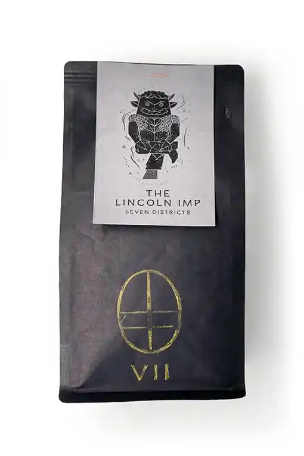Please give a succinct answer using a single word or phrase:
What type of approach to coffee crafting is hinted at by the packaging?

Artisanal